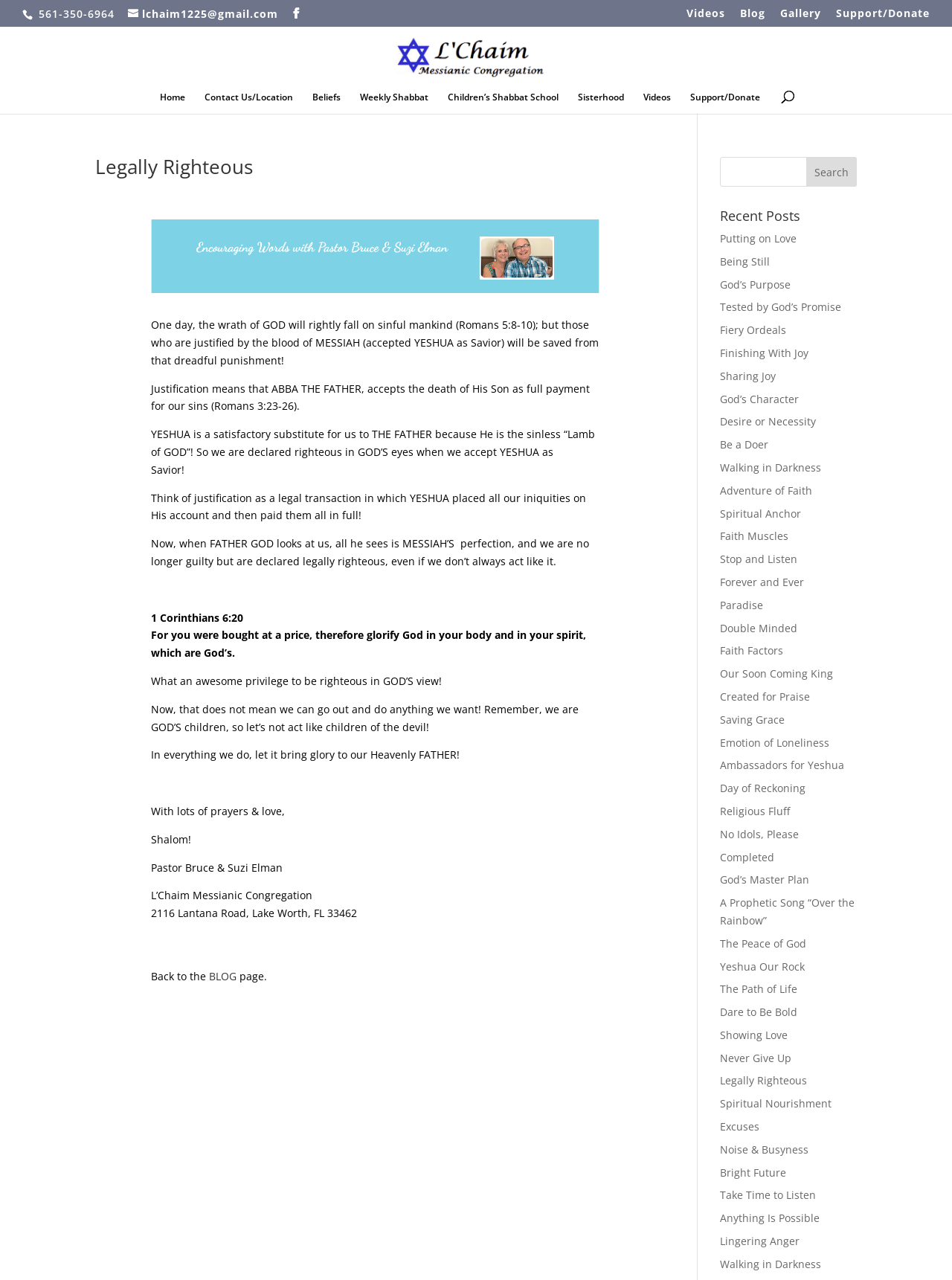Determine the bounding box coordinates of the region that needs to be clicked to achieve the task: "Go to NewEraGlasses.com".

None